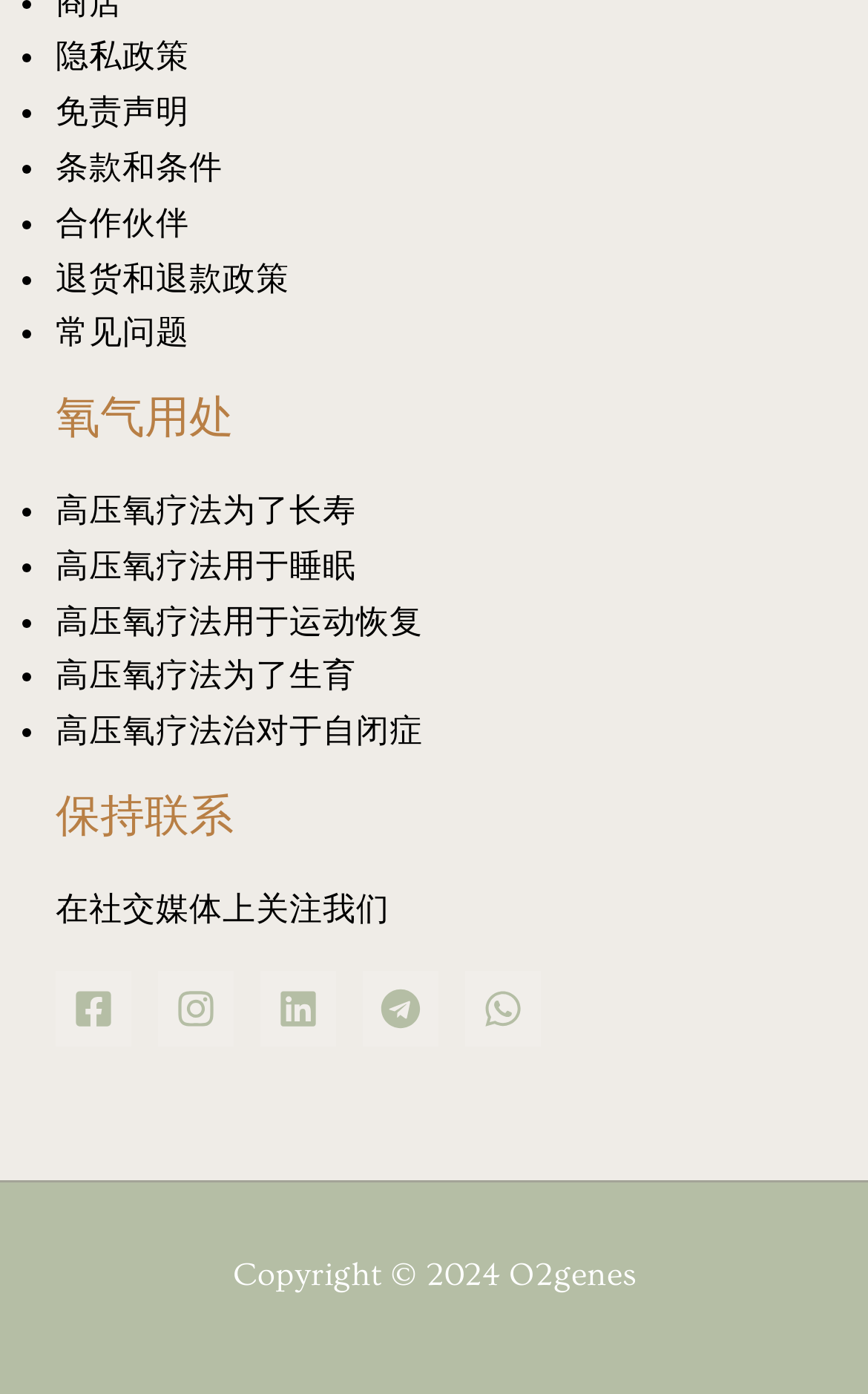Highlight the bounding box coordinates of the element you need to click to perform the following instruction: "Follow us on Facebook."

[0.064, 0.697, 0.151, 0.751]